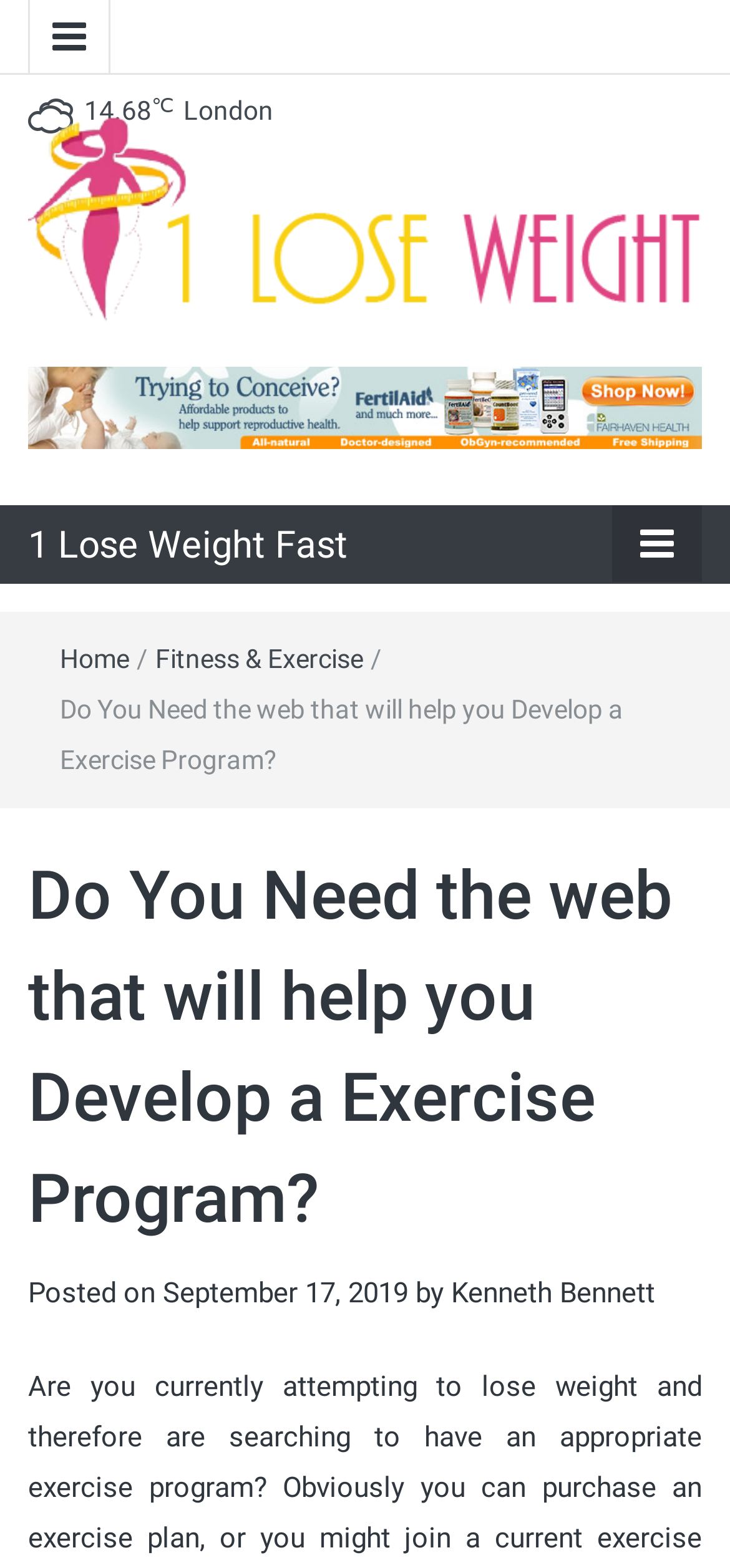What is the current weather condition?
Give a single word or phrase as your answer by examining the image.

Cloudy